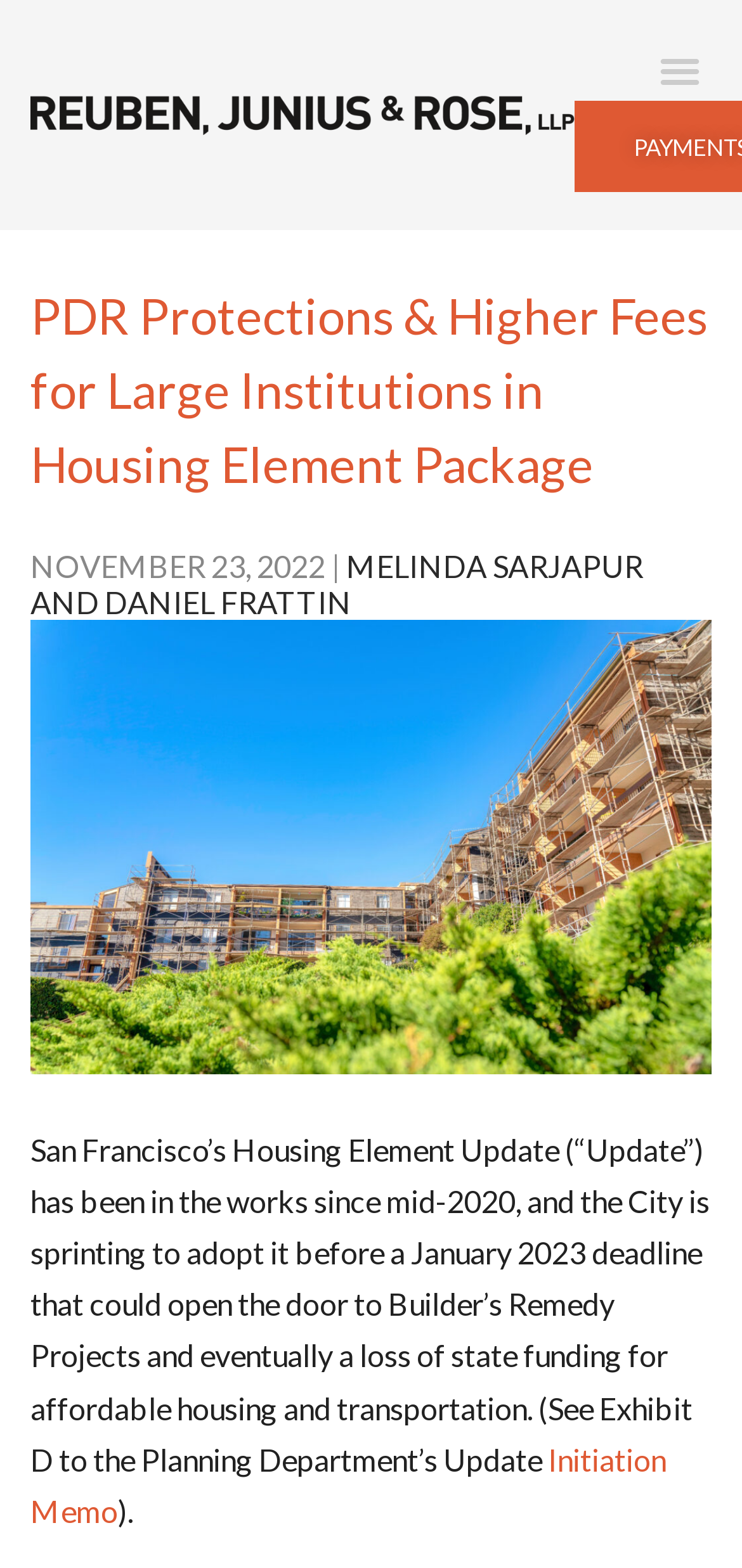What is the image about?
Could you give a comprehensive explanation in response to this question?

The image is labeled as 'PDR' and is located below the heading and above the main content of the article, suggesting that it might be related to the topic of the article, which is the Housing Element Update.